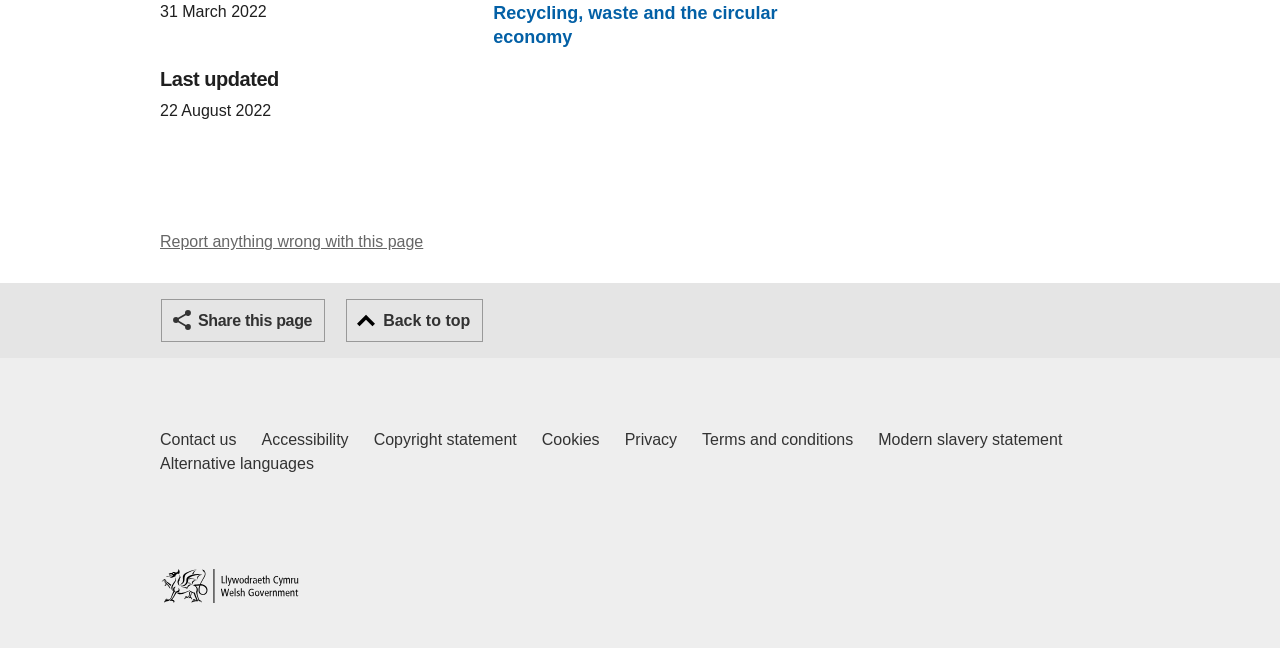What is the first footer link?
Using the information presented in the image, please offer a detailed response to the question.

I found the first footer link by looking at the first link element that is a child of the navigation element with the text 'Footer links'.